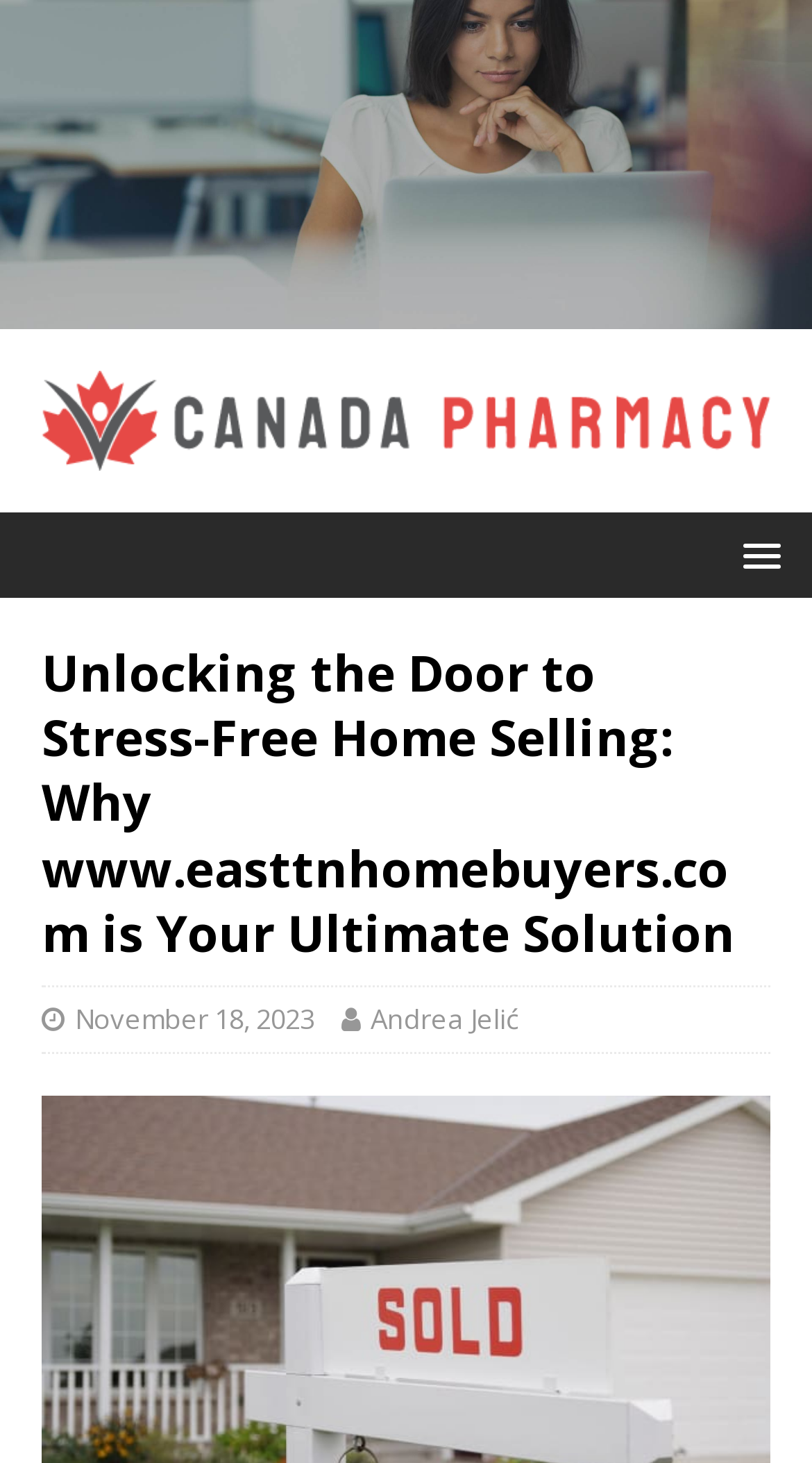Locate and generate the text content of the webpage's heading.

Unlocking the Door to Stress-Free Home Selling: Why www.easttnhomebuyers.com is Your Ultimate Solution